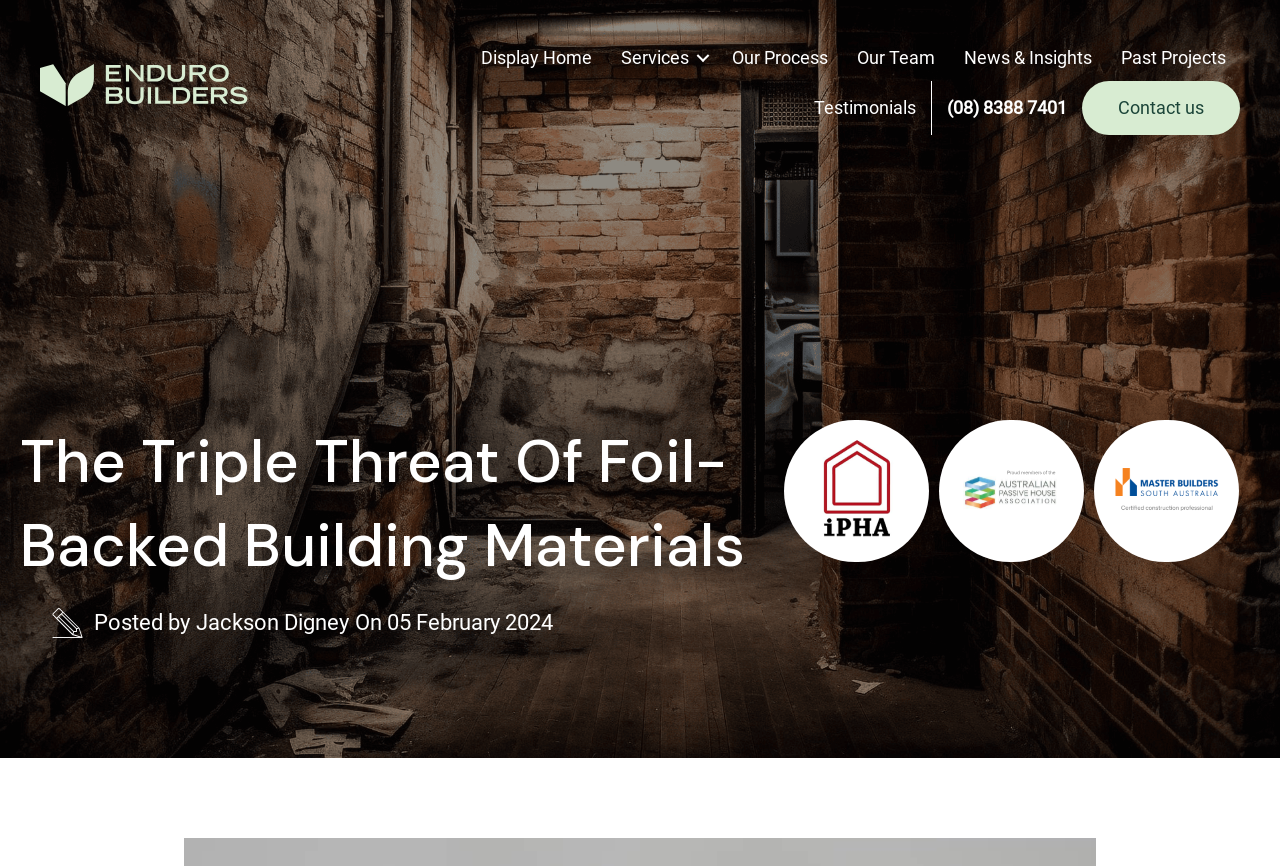Summarize the webpage with a detailed and informative caption.

The webpage appears to be a blog post or article from a building company, Enduro Builders. At the top left corner, there is a logo of the company, accompanied by a navigation menu that spans across the top of the page. The menu consists of 8 links, including "Display Home", "Services", "Our Process", "Our Team", "News & Insights", "Past Projects", "Testimonials", and "Contact us".

Below the navigation menu, there is a prominent heading that reads "The Triple Threat Of Foil-Backed Building Materials". This heading is centered and takes up a significant portion of the page.

Further down, there is a section that appears to be the author and date information of the article. It mentions the author's name, Jackson Digney, and the date of publication, 05 February 2024.

On the right side of the page, there are three images, likely certifications or badges, from ASBN, Australian Passive House, and Master Builders.

The overall content of the webpage seems to be focused on discussing the risks associated with foil-backed building materials, as hinted by the meta description, and the company's expertise in addressing these issues.